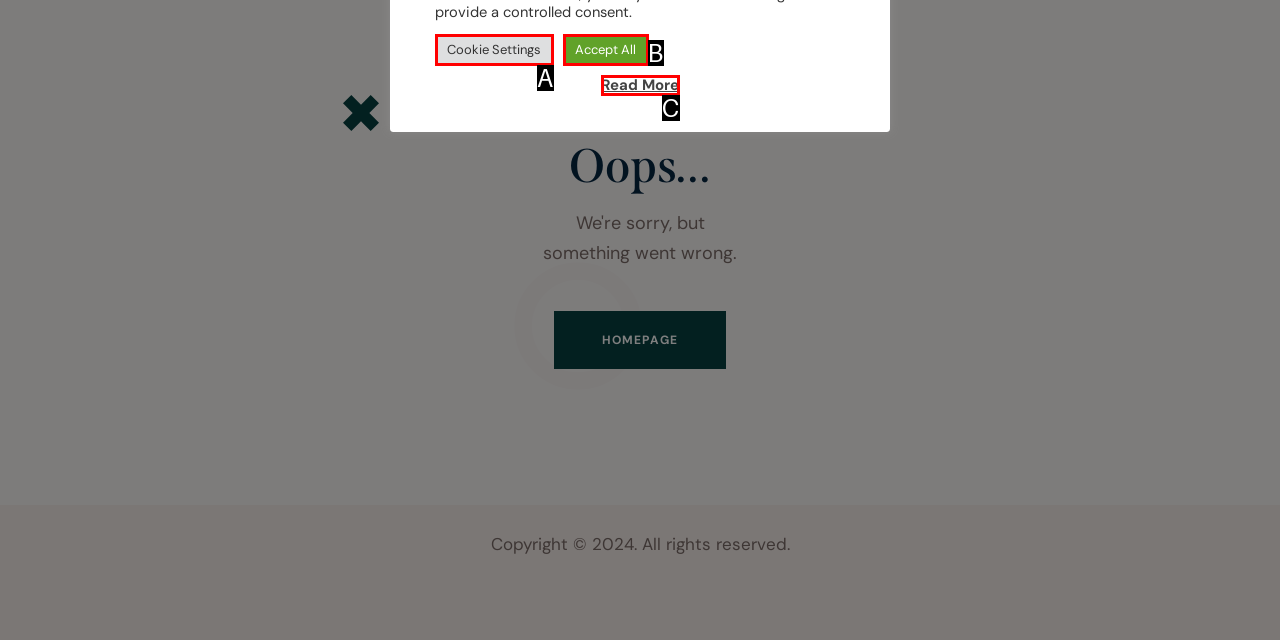Match the description: aria-label="LinkedIn" title="LinkedIn" to one of the options shown. Reply with the letter of the best match.

None